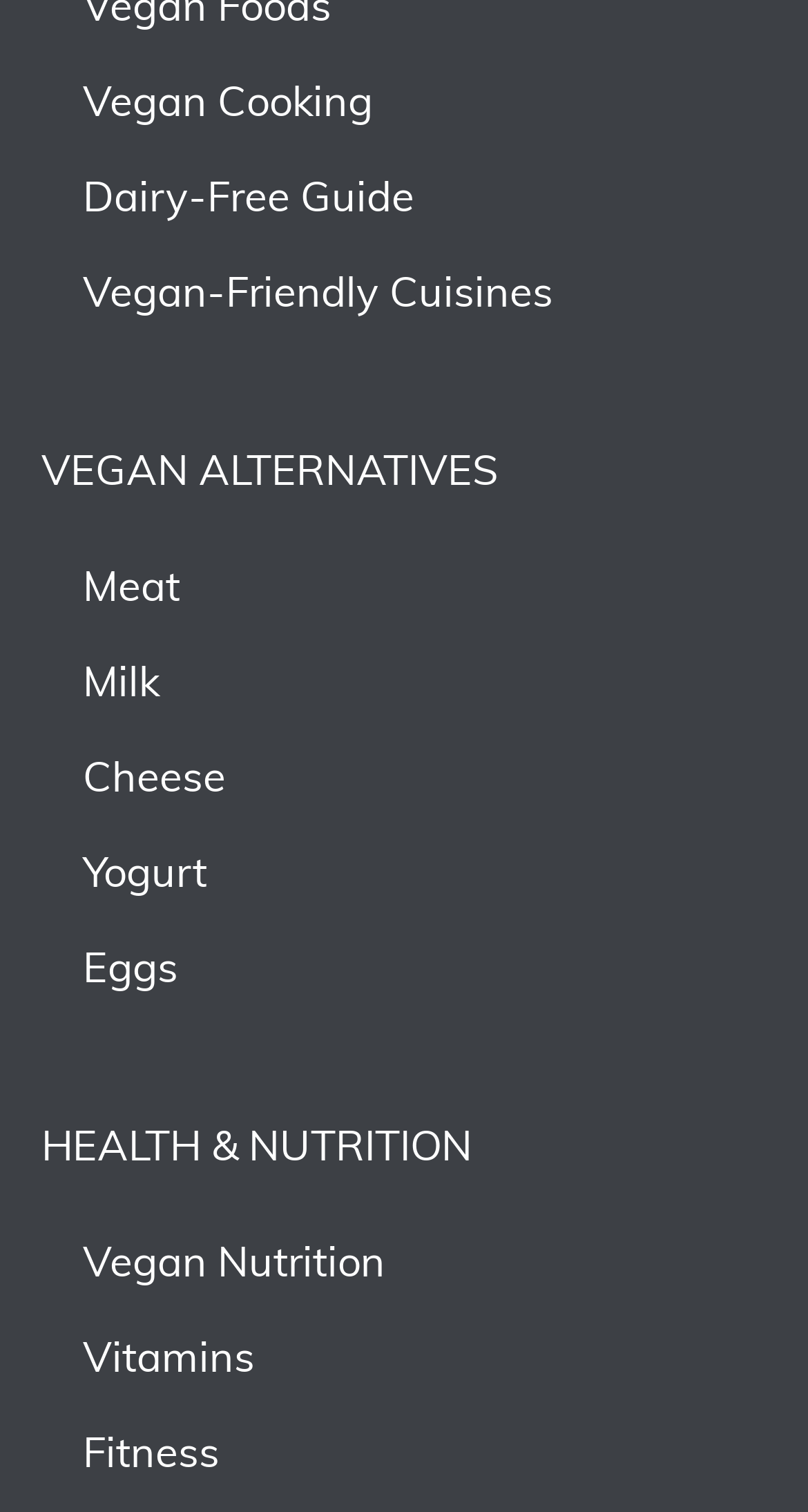Provide a brief response using a word or short phrase to this question:
What is the last health and nutrition topic?

Fitness